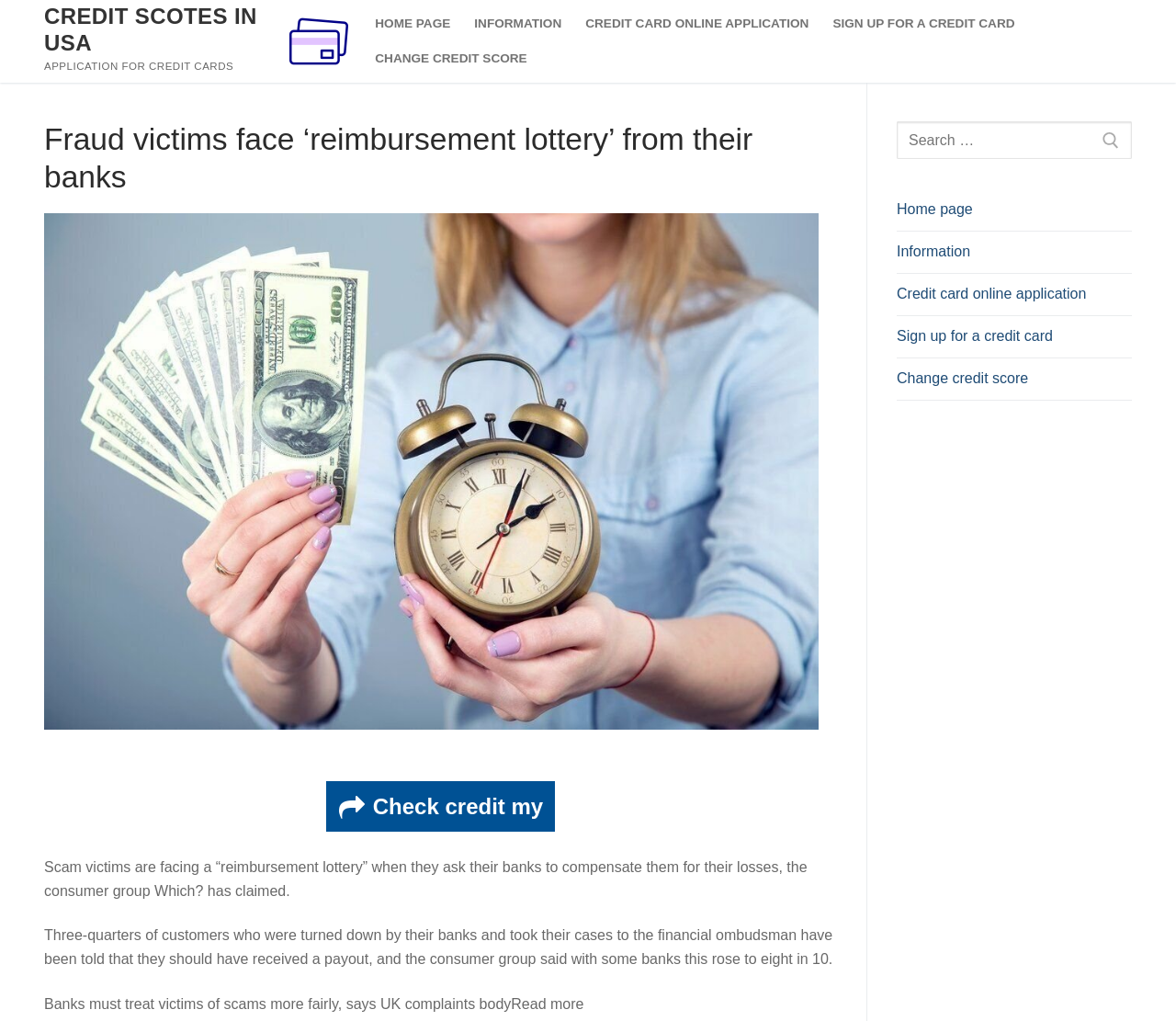Please answer the following question using a single word or phrase: 
How many paragraphs are there in the article?

3